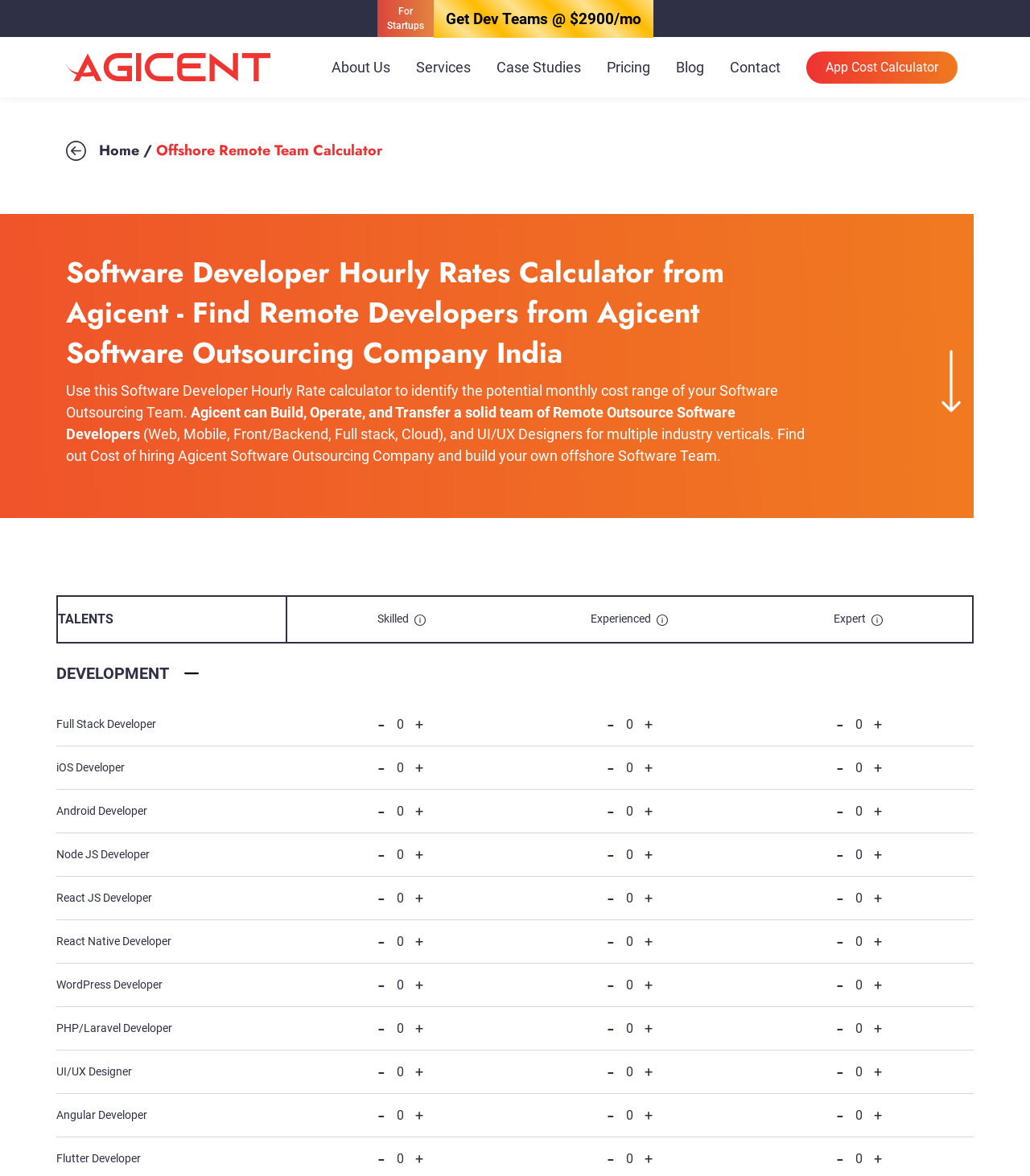Please find the bounding box coordinates of the clickable region needed to complete the following instruction: "Click on 'About Us'". The bounding box coordinates must consist of four float numbers between 0 and 1, i.e., [left, top, right, bottom].

[0.309, 0.042, 0.391, 0.072]